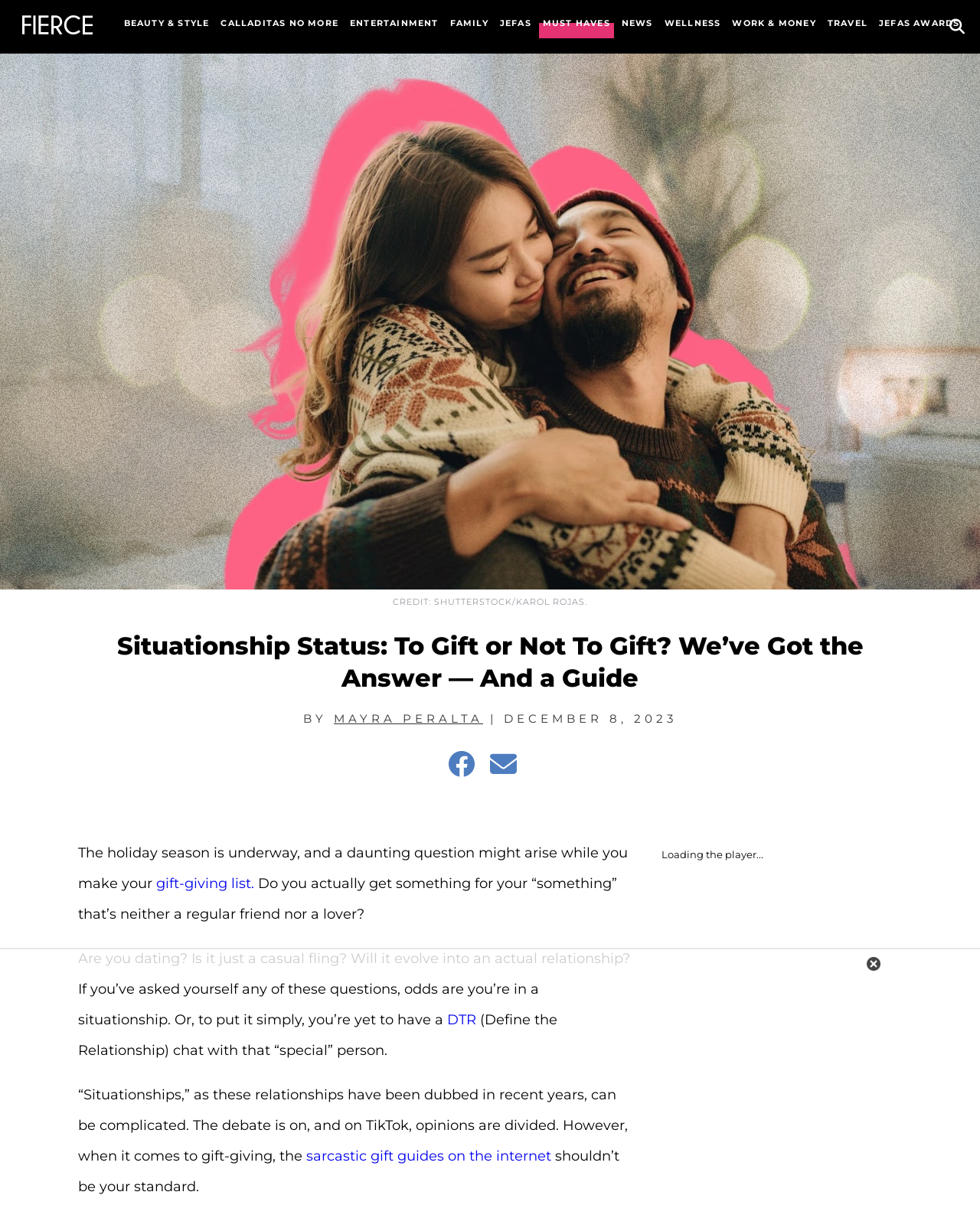Detail the various sections and features present on the webpage.

This webpage appears to be an article from Fierce, a online publication, with a focus on relationships and gift-giving during the holiday season. At the top of the page, there is a logo of Fierce, accompanied by a link to the website. Below the logo, there are several links to different categories, including Beauty & Style, Entertainment, Family, and more, which are arranged horizontally across the page.

The main article begins with a heading that reads "Situationship Status: To Gift or Not To Gift? We’ve Got the Answer — And a Guide." Below the heading, there is a credit line for a Shutterstock image, followed by the author's name, Mayra Peralta, and the date of publication, December 8, 2023.

The article itself discusses the challenges of gift-giving in a "situationship," a relationship that is neither a regular friendship nor a romantic partnership. The text is divided into several paragraphs, with links to related terms, such as "DTR" (Define the Relationship) and "gift-giving list." There are also social media links, represented by icons, which allow users to share the article.

Towards the bottom of the page, there is a loading message for a video player, indicating that a video is embedded in the article. Overall, the webpage has a clean and organized layout, with a focus on providing guidance and advice on navigating relationships during the holiday season.